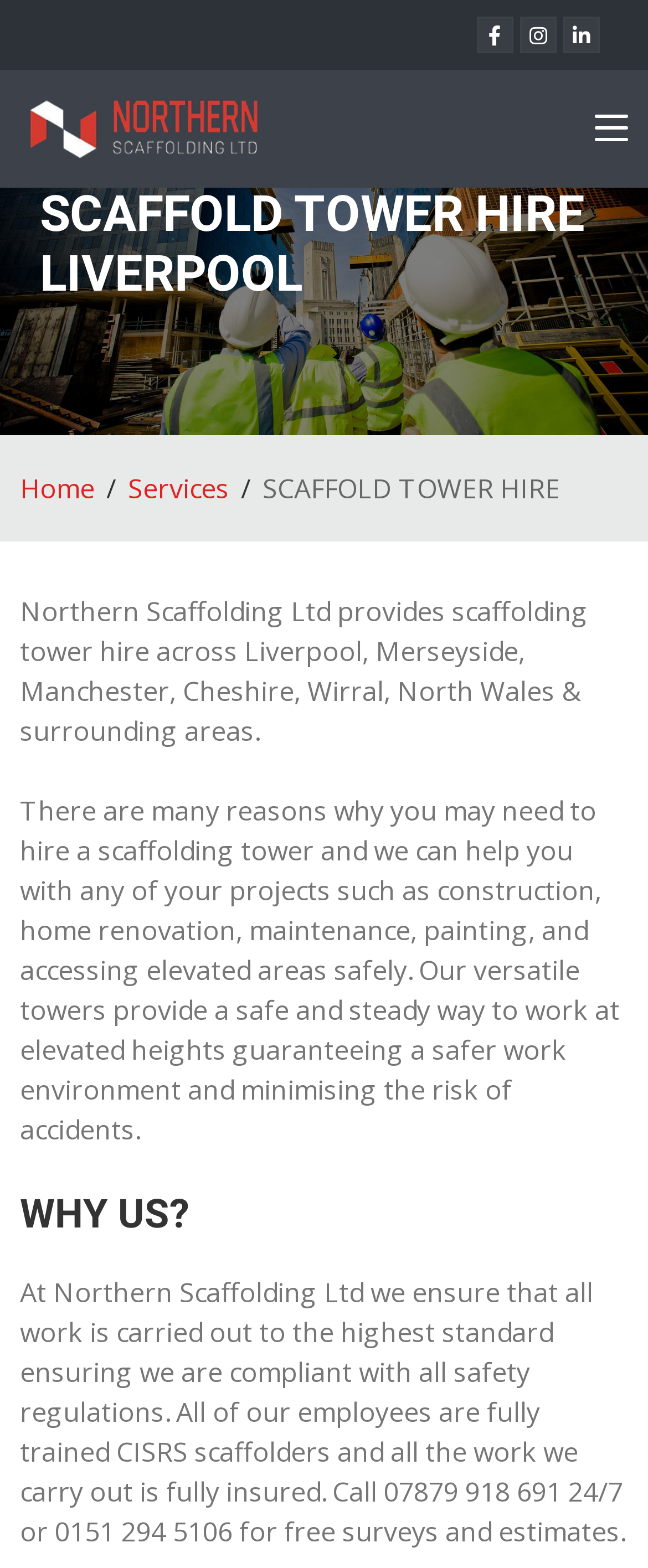Please predict the bounding box coordinates (top-left x, top-left y, bottom-right x, bottom-right y) for the UI element in the screenshot that fits the description: aria-label="Toggle navigation"

[0.918, 0.073, 0.969, 0.099]